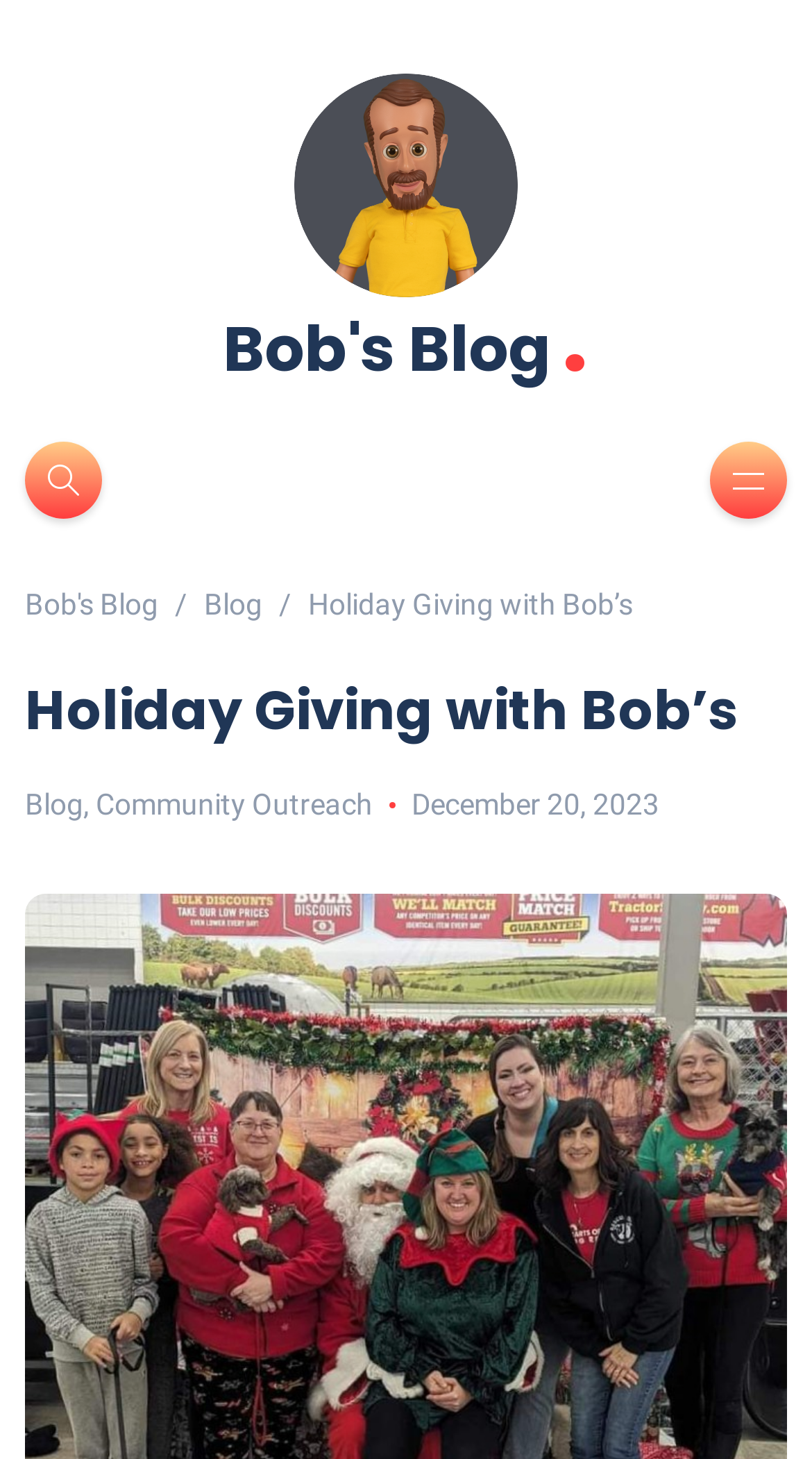Show the bounding box coordinates for the HTML element described as: "parent_node: Bob's Blog.".

[0.349, 0.107, 0.651, 0.142]